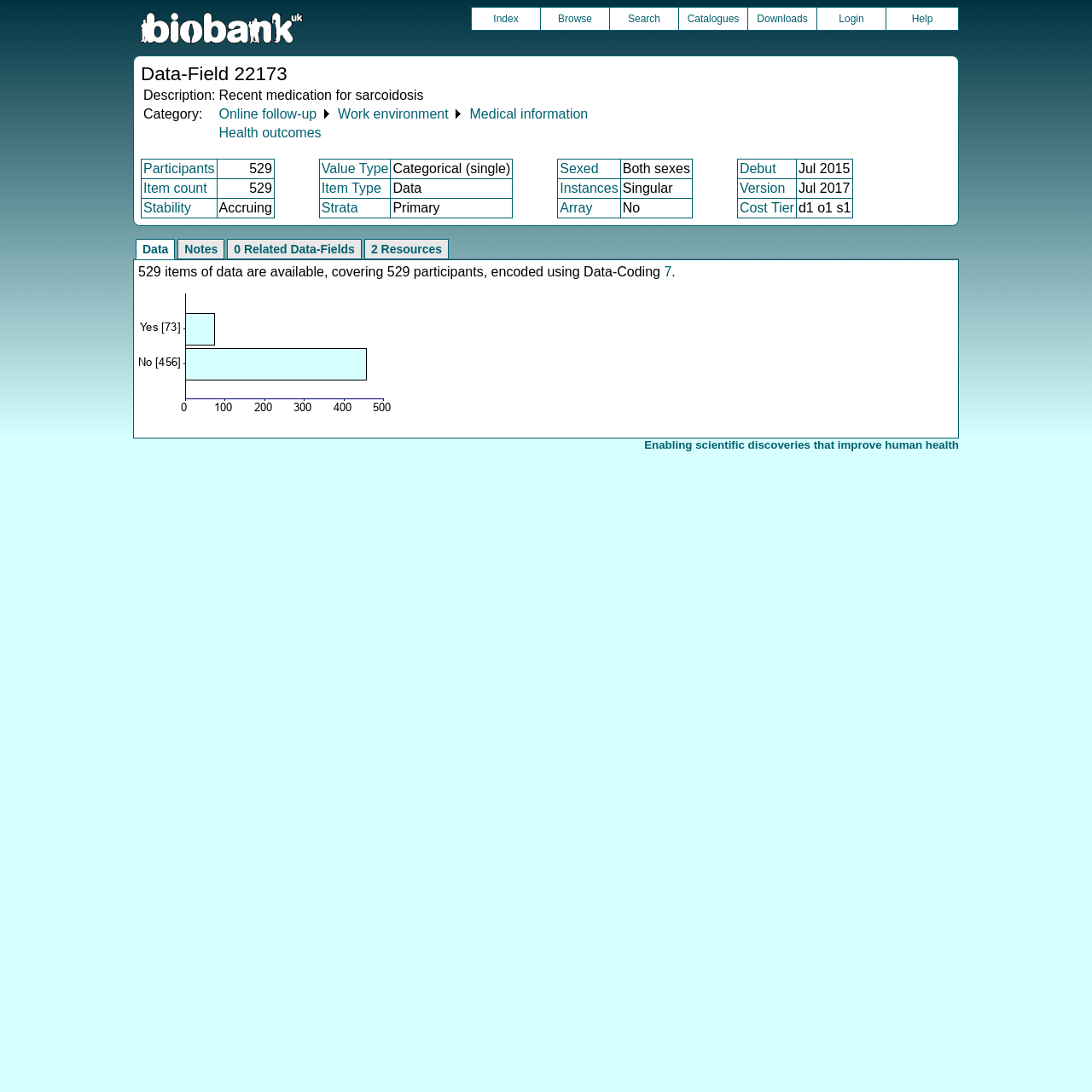Please determine the bounding box coordinates of the element to click on in order to accomplish the following task: "Explore Resources". Ensure the coordinates are four float numbers ranging from 0 to 1, i.e., [left, top, right, bottom].

[0.333, 0.219, 0.411, 0.238]